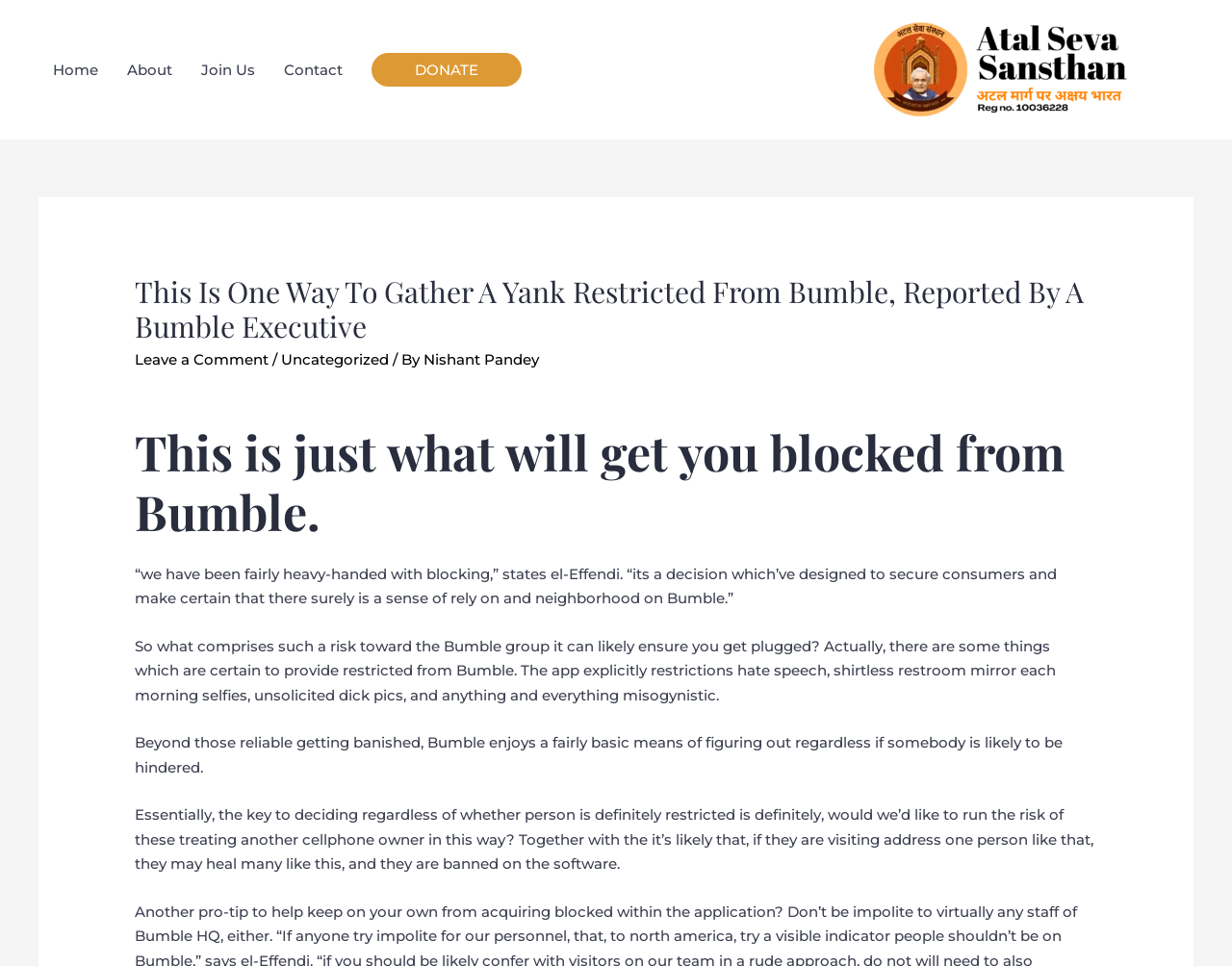Identify the main title of the webpage and generate its text content.

This Is One Way To Gather A Yank Restricted From Bumble, Reported By A Bumble Executive